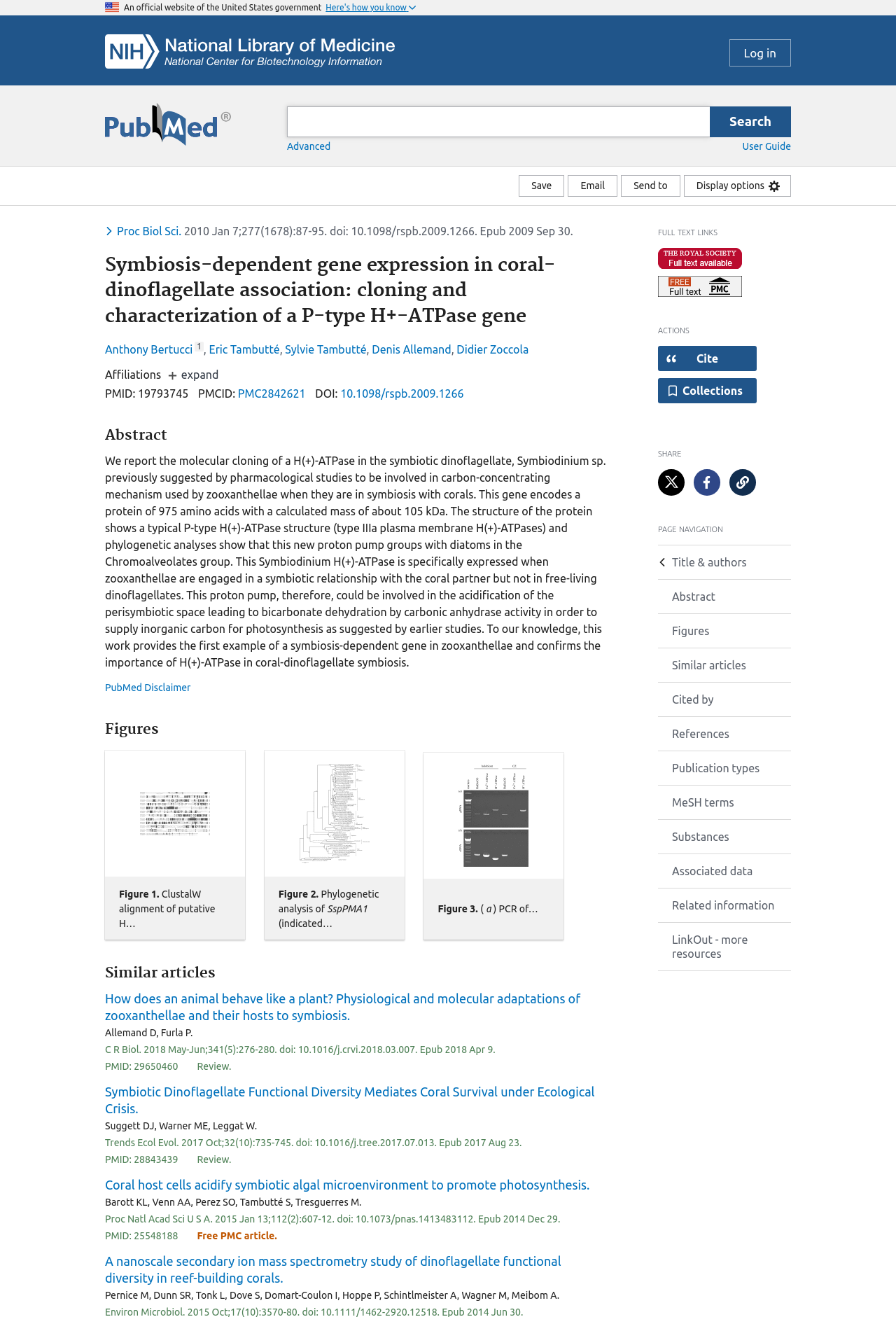Using the information in the image, could you please answer the following question in detail:
What is the logo on the top left corner?

The logo on the top left corner is the NCBI Logo, which is an image element with the text 'NCBI Logo' and is located within a link element with the text 'NCBI Logo'.